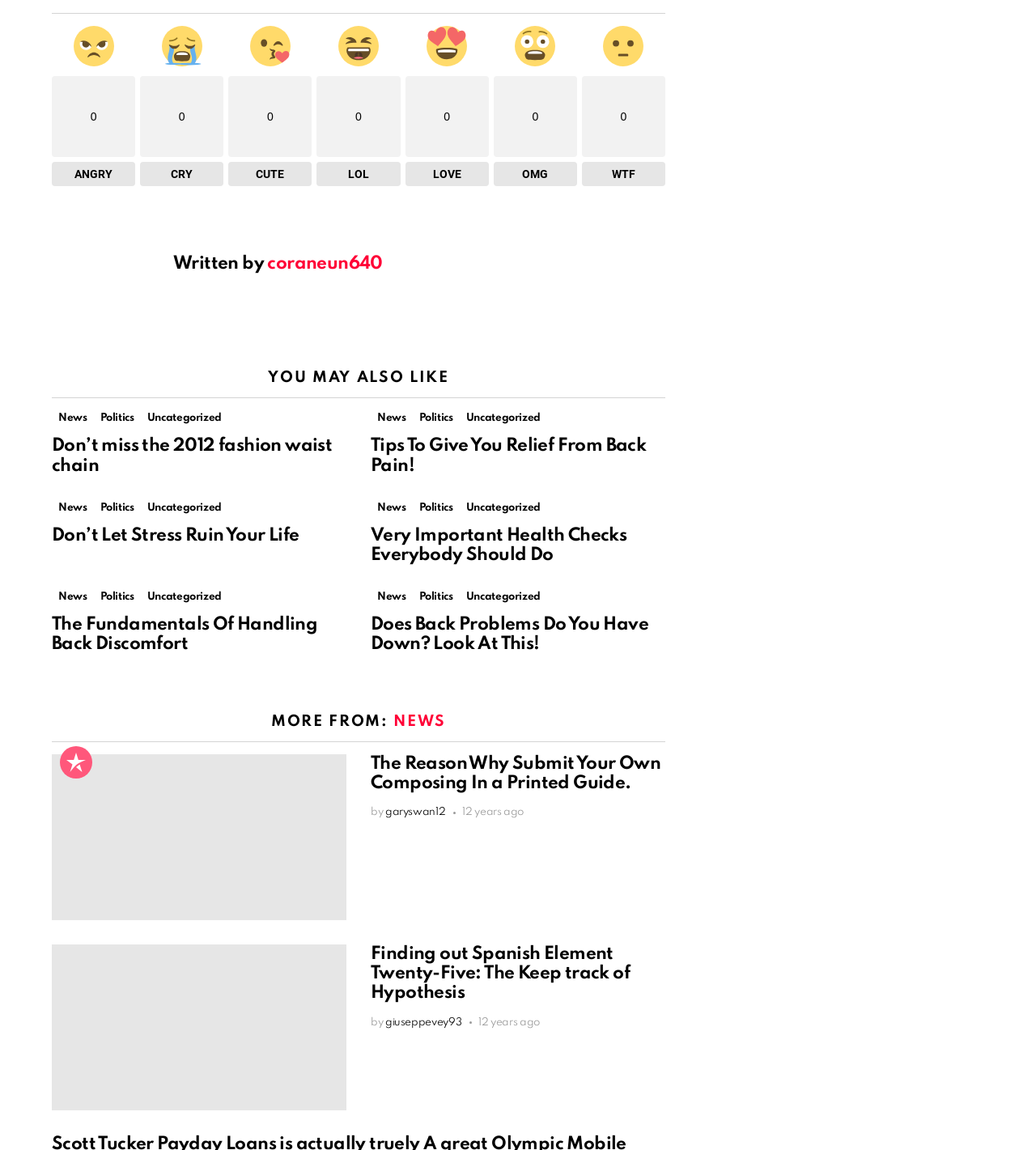Kindly determine the bounding box coordinates for the area that needs to be clicked to execute this instruction: "Share on Weibo".

None